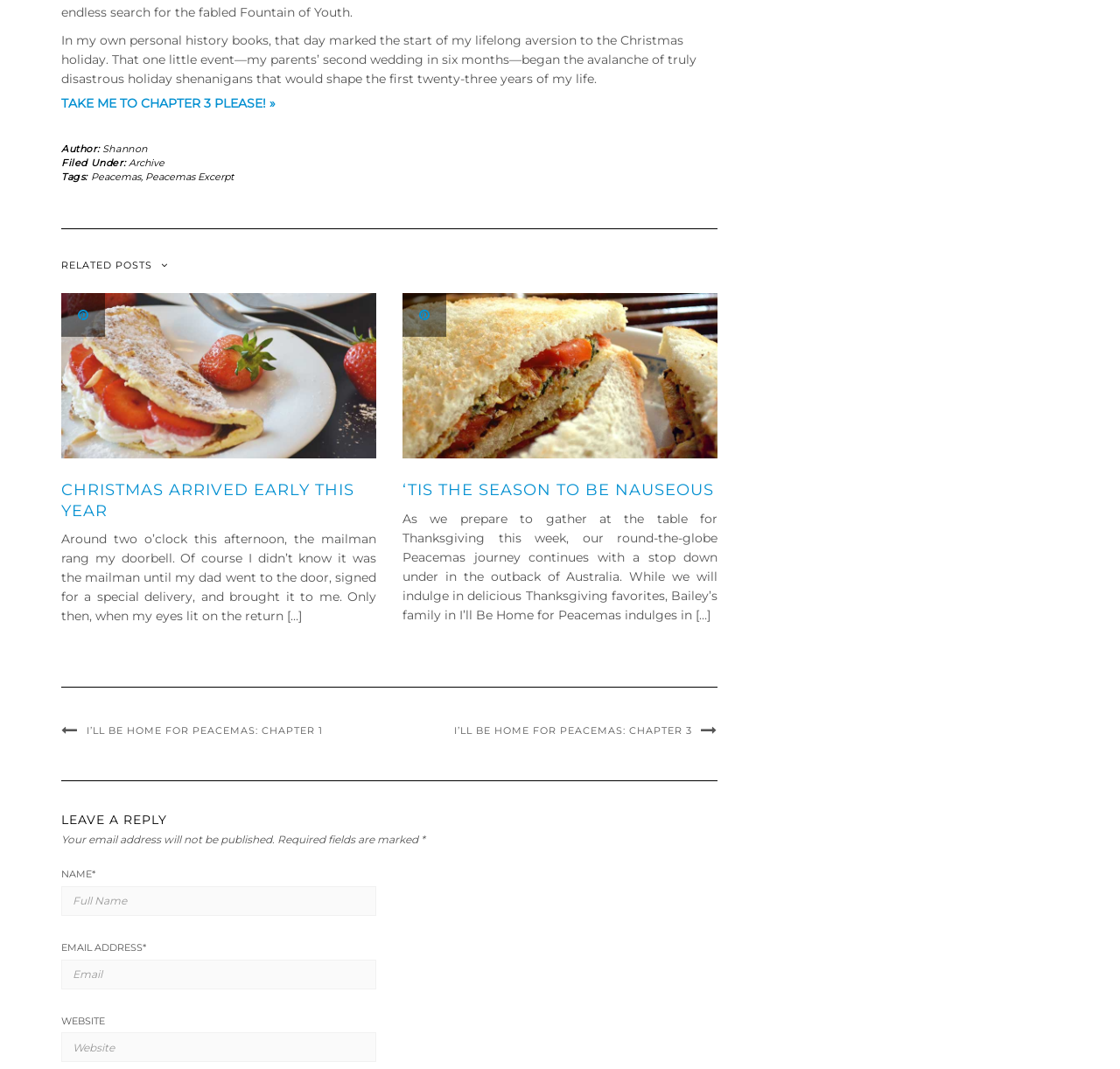Kindly provide the bounding box coordinates of the section you need to click on to fulfill the given instruction: "Click on 'TAKE ME TO CHAPTER 3 PLEASE! »'".

[0.055, 0.089, 0.246, 0.104]